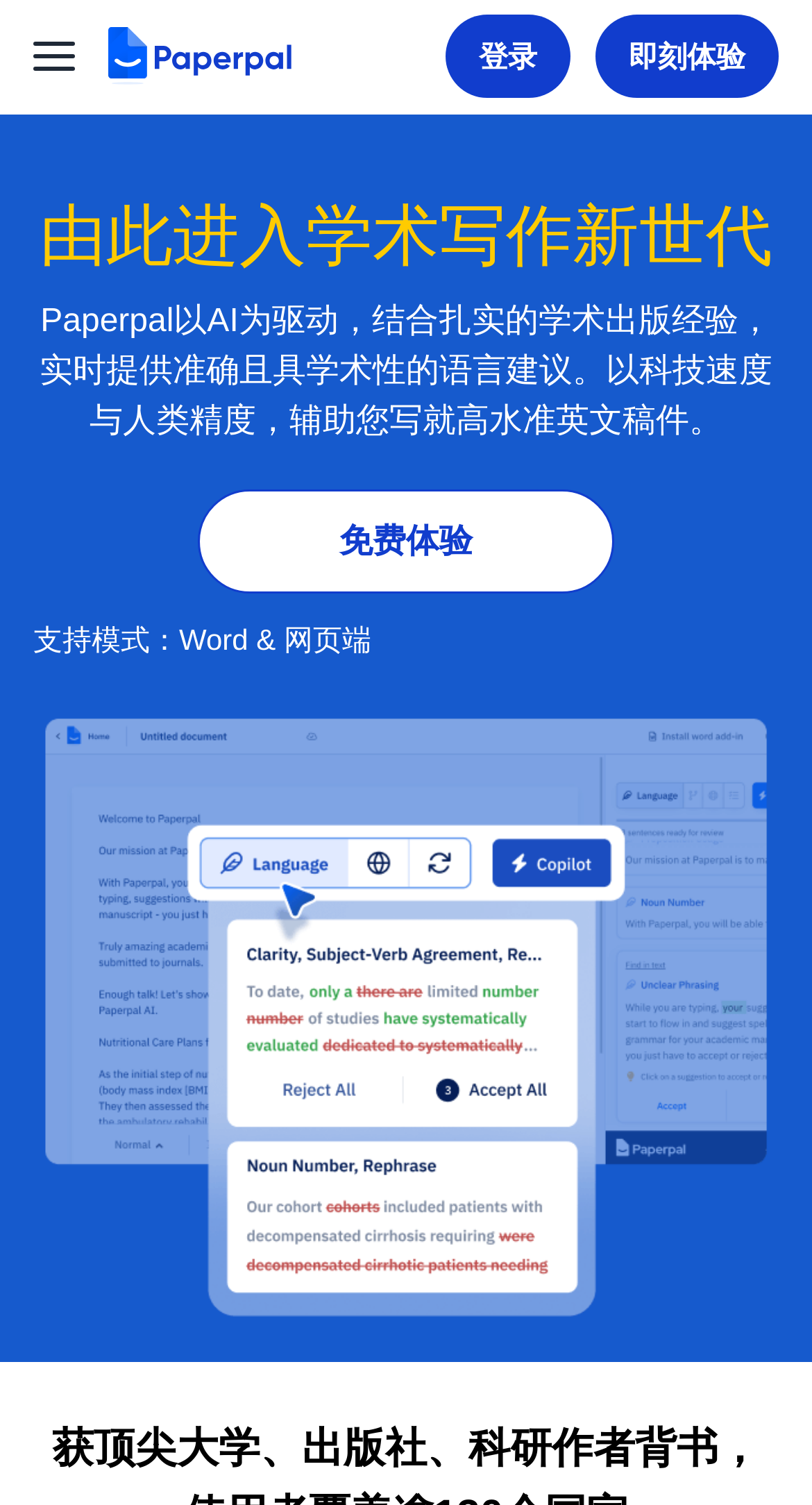What is the focus of Paperpal's language suggestions?
Based on the screenshot, provide a one-word or short-phrase response.

Academic accuracy